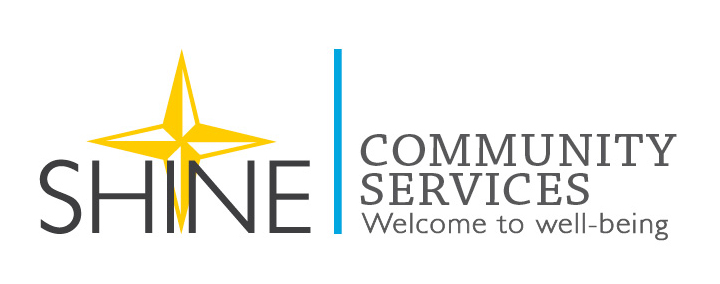Analyze the image and deliver a detailed answer to the question: What is the font style of 'SHINE'?

The word 'SHINE' in the logo is styled in a bold, modern font, suggesting strength and approachability, which is in contrast to the more subdued typeface of 'COMMUNITY SERVICES'.